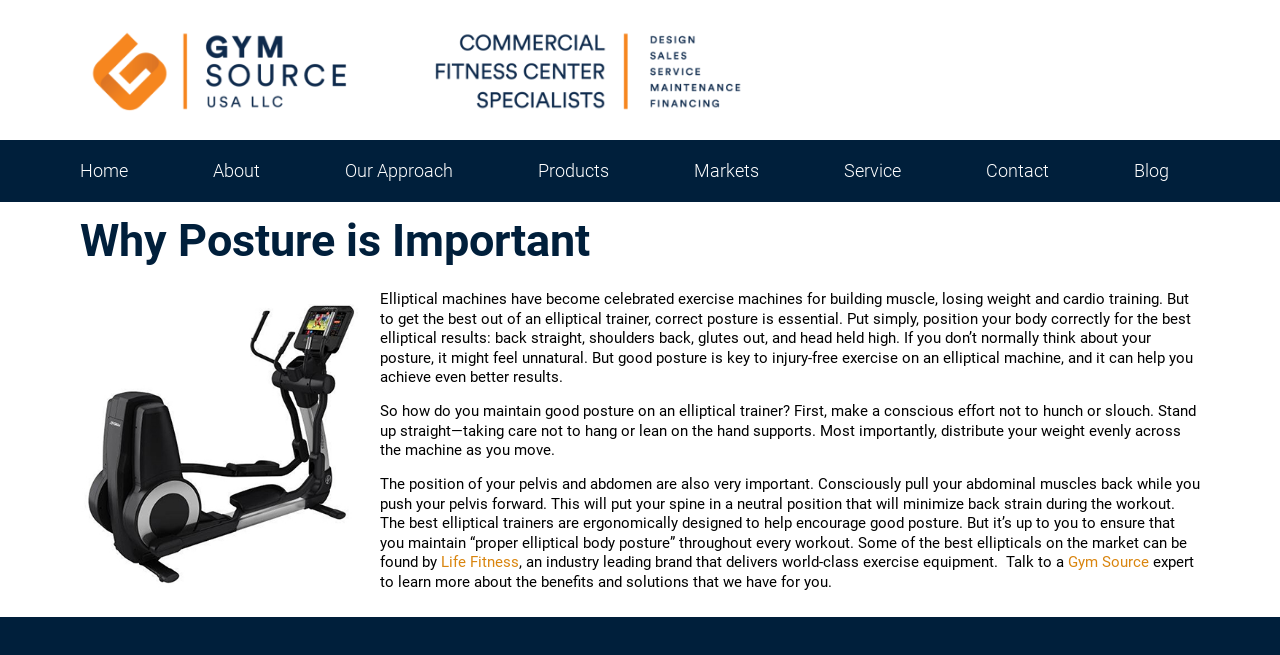Please identify the bounding box coordinates of the element on the webpage that should be clicked to follow this instruction: "Go to the Blog page". The bounding box coordinates should be given as four float numbers between 0 and 1, formatted as [left, top, right, bottom].

[0.886, 0.213, 0.913, 0.308]